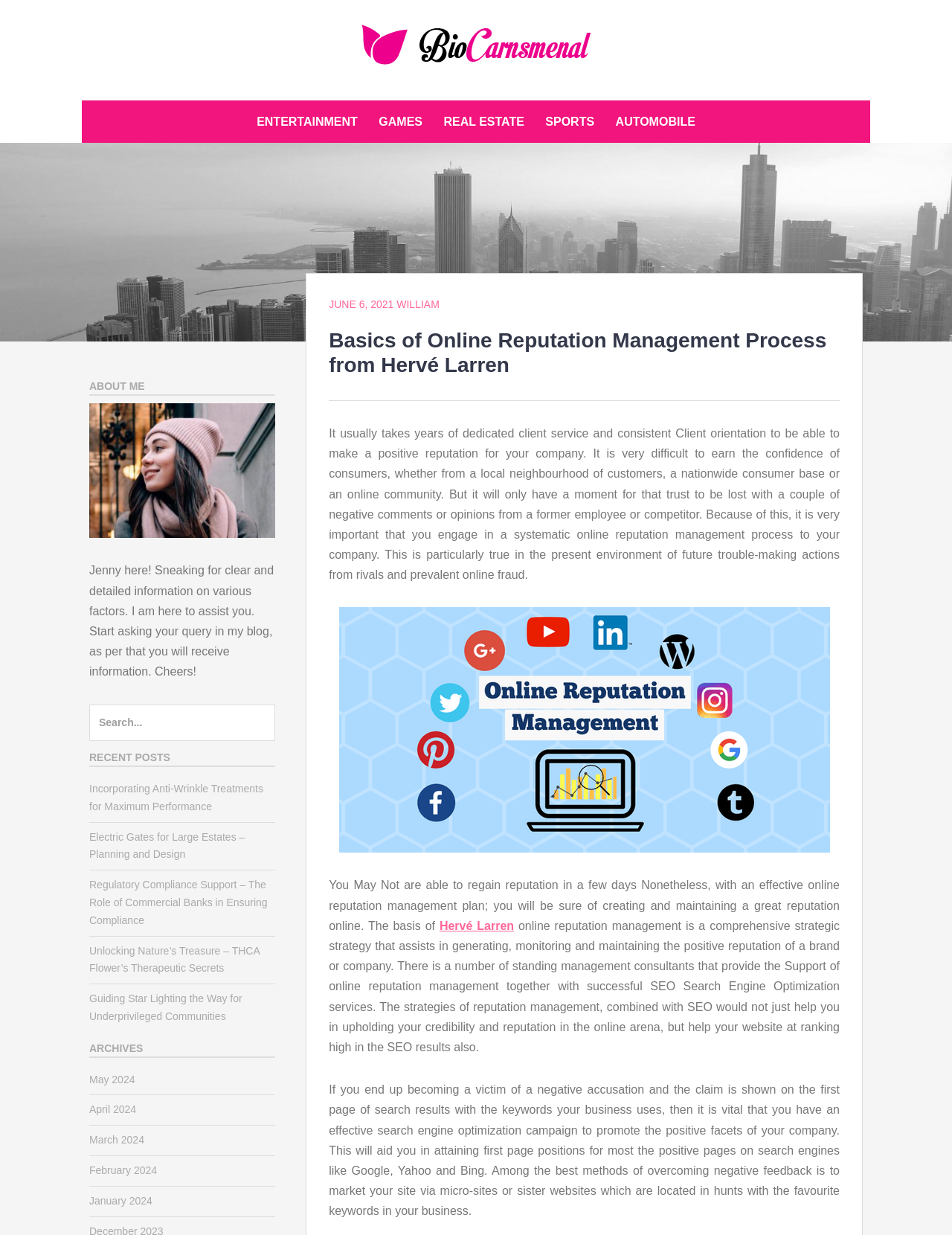Kindly provide the bounding box coordinates of the section you need to click on to fulfill the given instruction: "Visit the 'Audit Insider | April/May 2024 Auditors, Newsletter'".

None